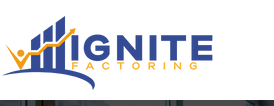What is the abstract figure in the logo? From the image, respond with a single word or brief phrase.

a person